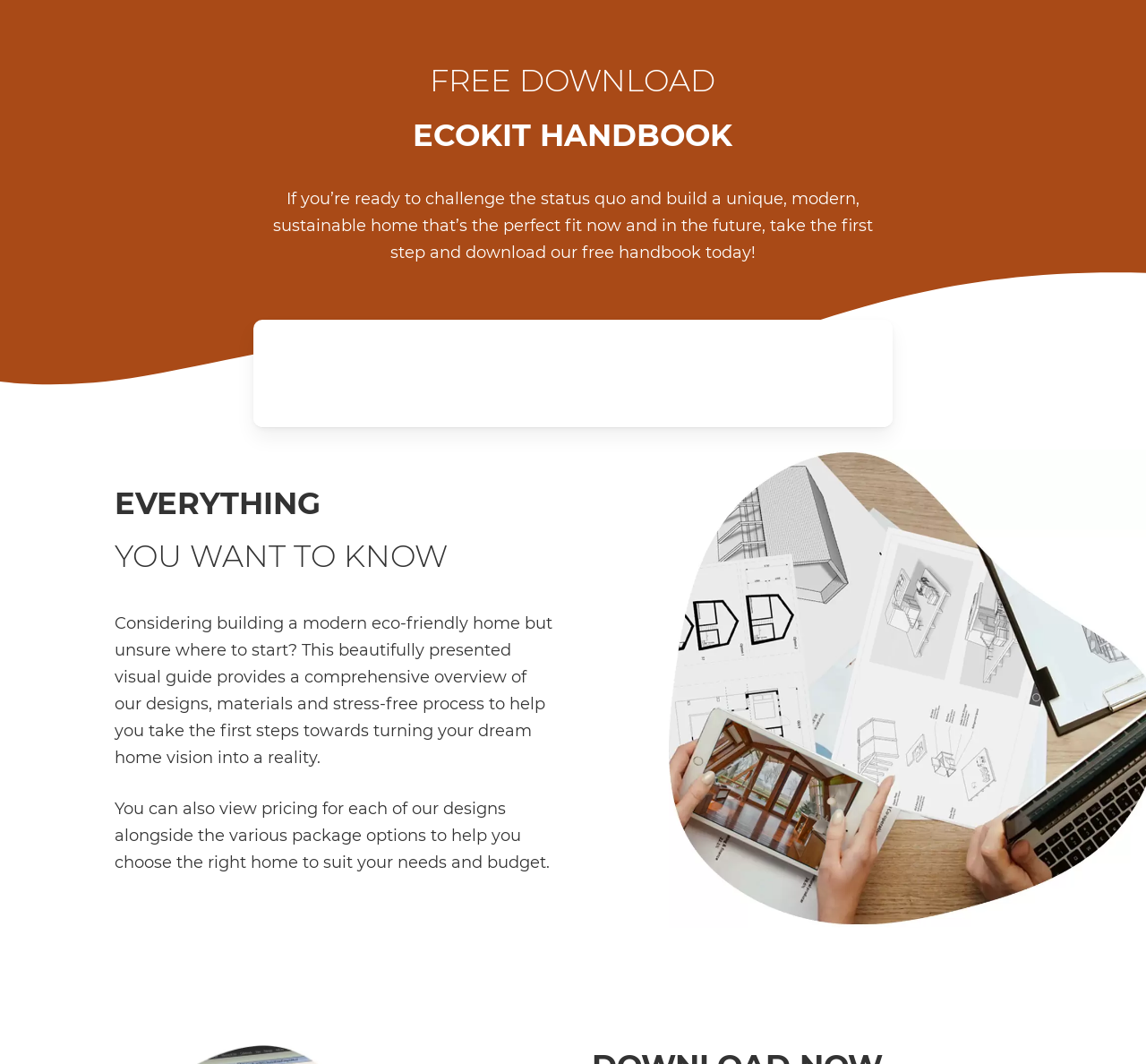Provide a brief response to the question below using a single word or phrase: 
What is the purpose of the handbook?

Guide for building eco-friendly home